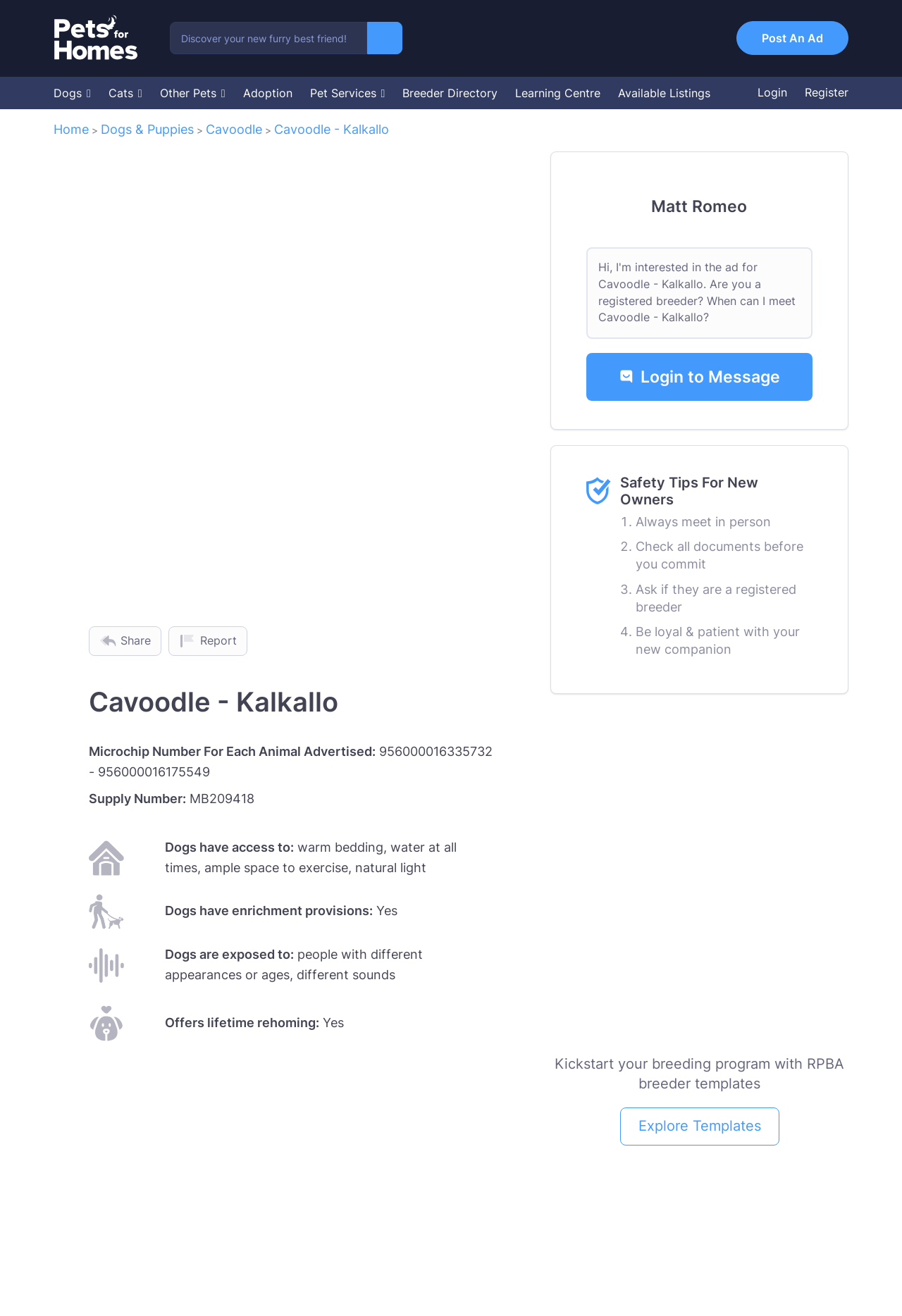Identify the bounding box coordinates for the element that needs to be clicked to fulfill this instruction: "Login to your account". Provide the coordinates in the format of four float numbers between 0 and 1: [left, top, right, bottom].

[0.84, 0.065, 0.873, 0.076]